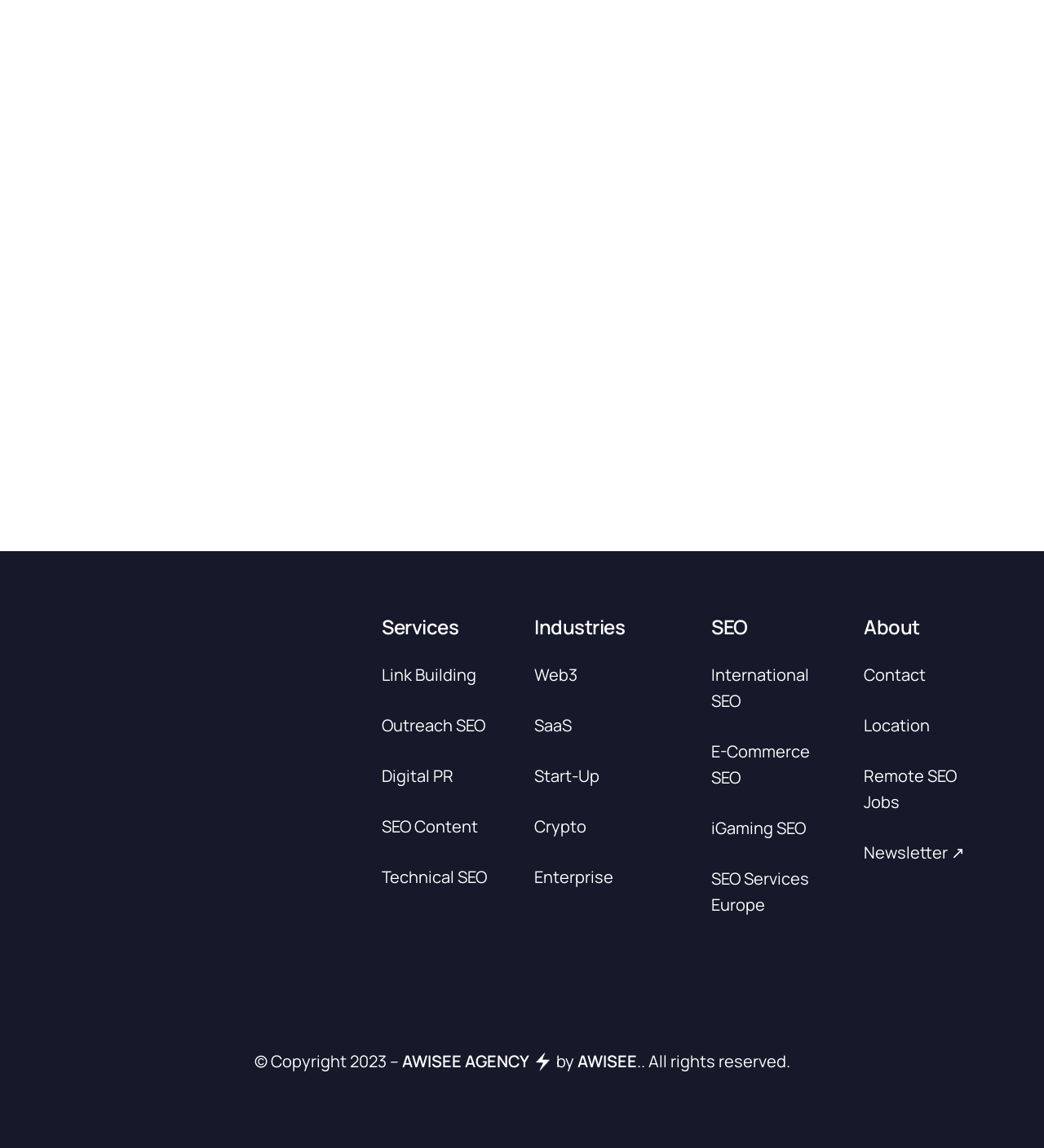Provide the bounding box coordinates for the specified HTML element described in this description: "Sport". The coordinates should be four float numbers ranging from 0 to 1, in the format [left, top, right, bottom].

None